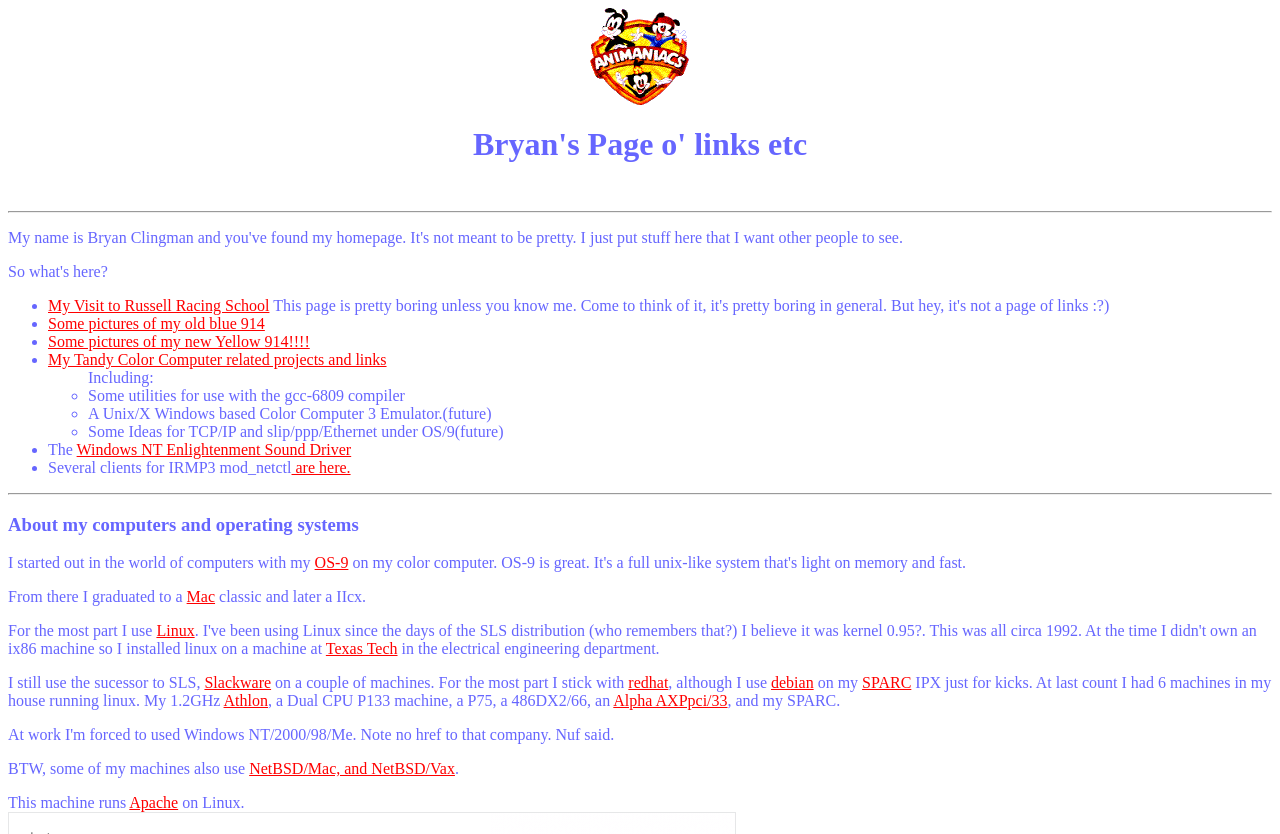Please indicate the bounding box coordinates of the element's region to be clicked to achieve the instruction: "View pictures of my old blue 914". Provide the coordinates as four float numbers between 0 and 1, i.e., [left, top, right, bottom].

[0.038, 0.378, 0.207, 0.398]